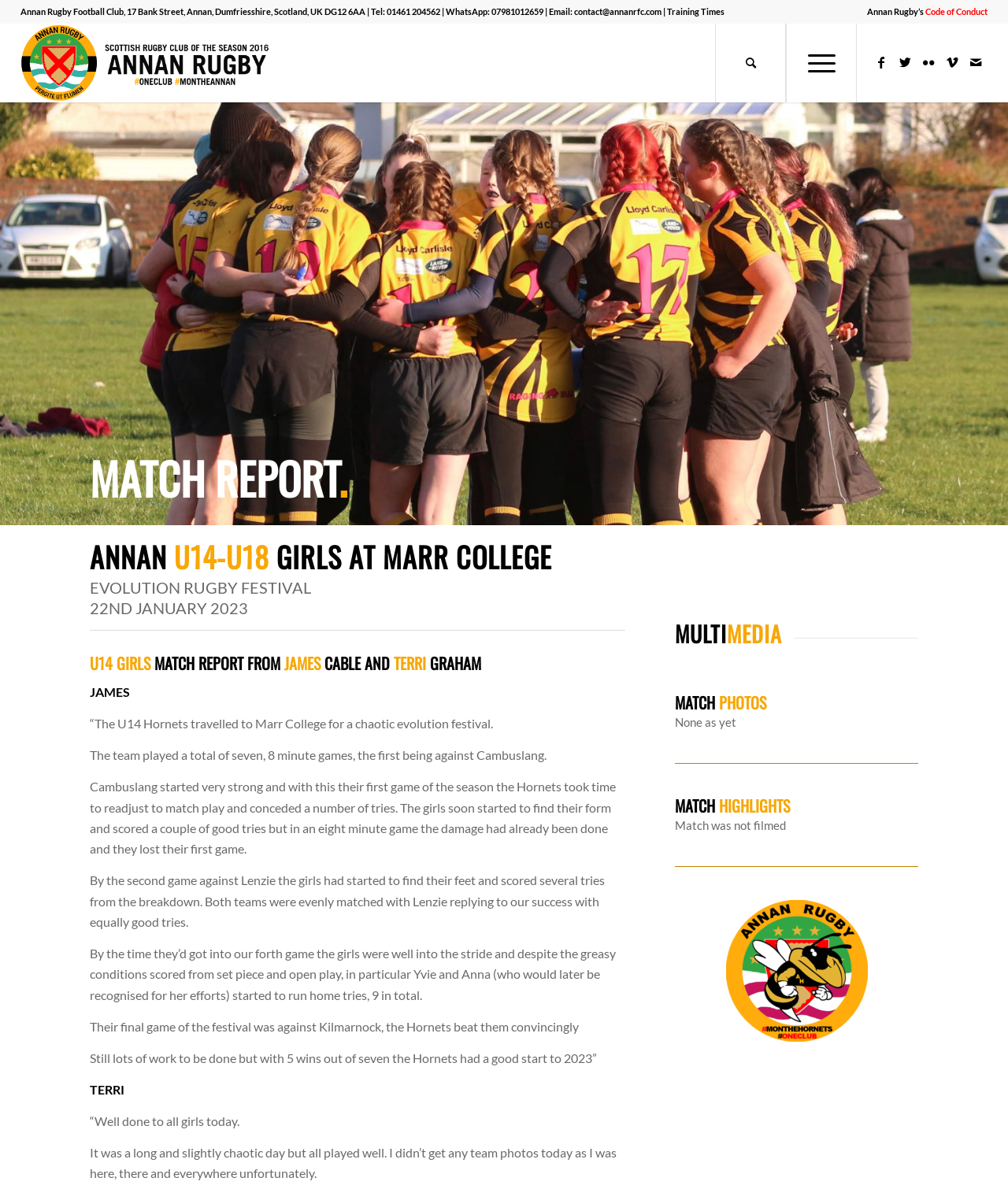Are there any match photos available?
Please give a detailed and elaborate answer to the question.

I found the answer by looking at the 'MULTIMEDIA' section of the webpage, which has a subsection 'MATCH PHOTOS' with the text 'None as yet'.